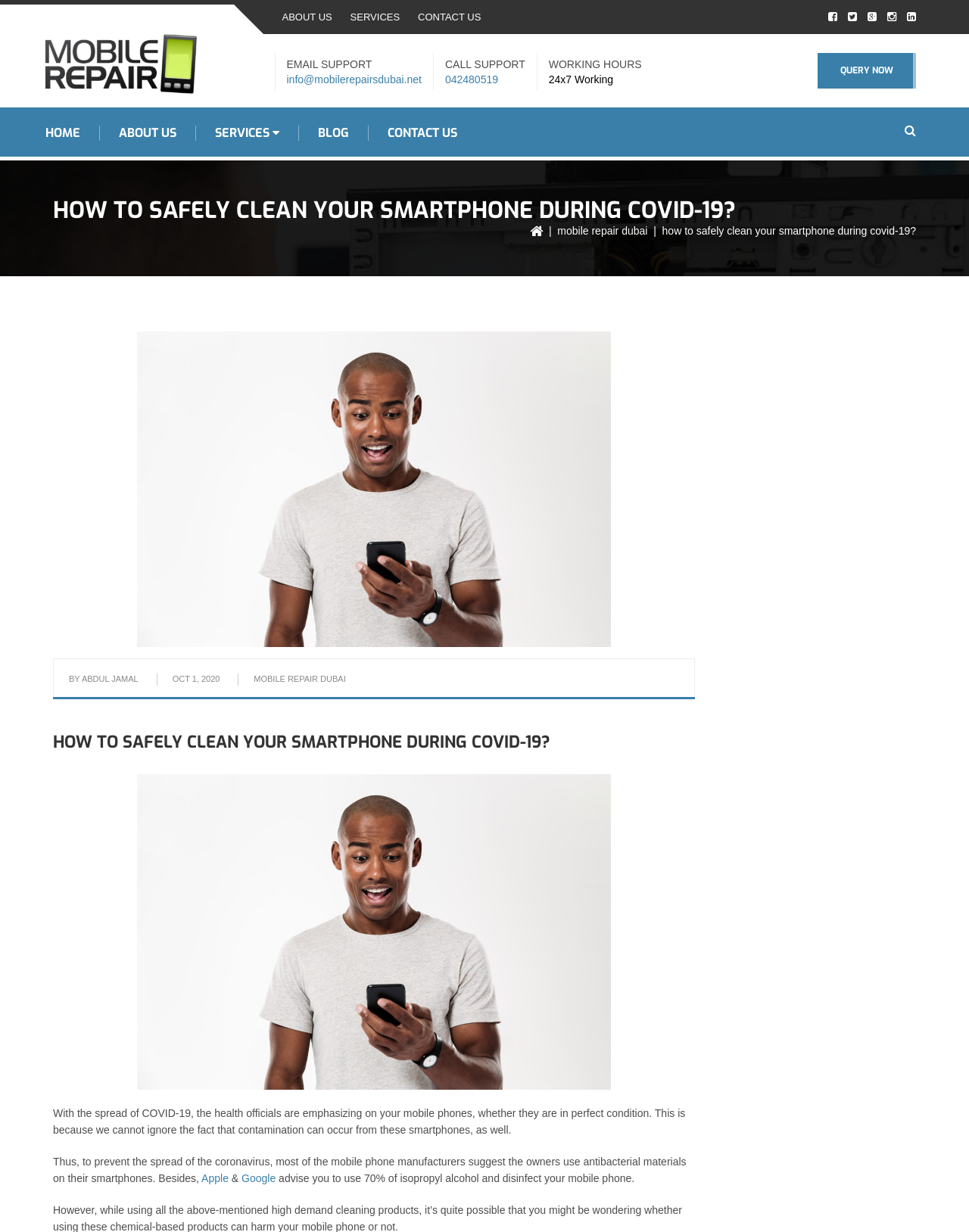What is the recommended disinfectant for mobile phones?
Ensure your answer is thorough and detailed.

According to the webpage, Apple and Google advise using 70% of isopropyl alcohol to disinfect mobile phones, which is mentioned in the paragraph discussing how to safely clean smartphones during COVID-19.